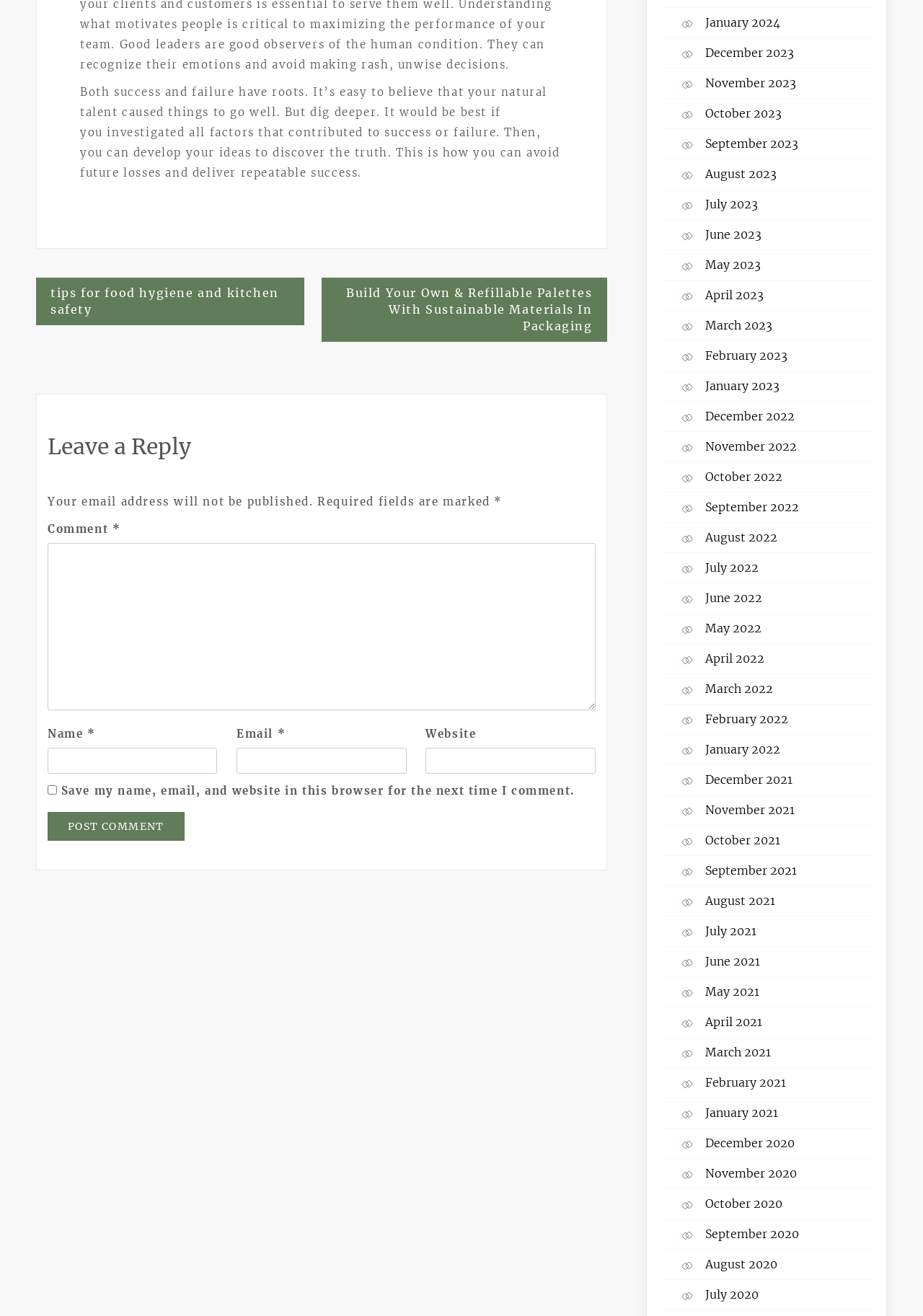Find and indicate the bounding box coordinates of the region you should select to follow the given instruction: "View January 2024".

[0.764, 0.011, 0.845, 0.022]